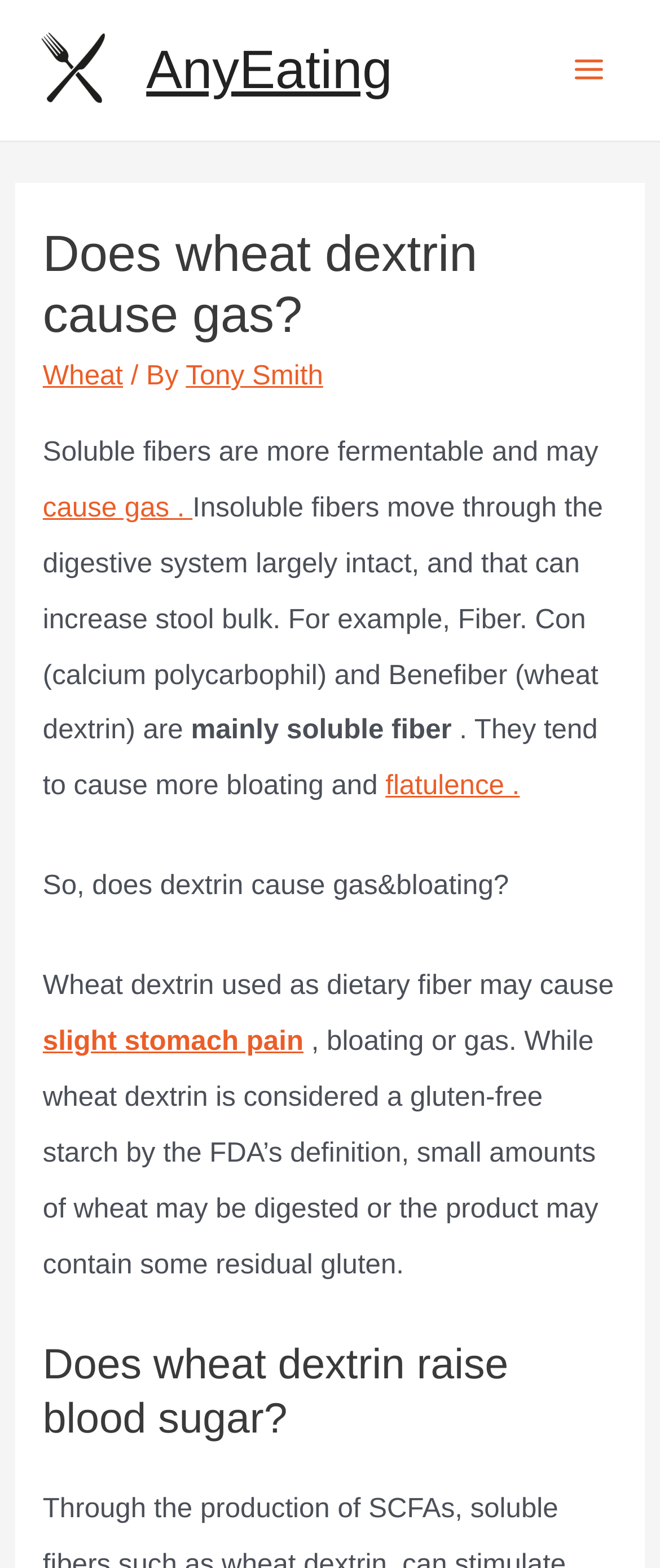Please specify the bounding box coordinates for the clickable region that will help you carry out the instruction: "view about page".

None